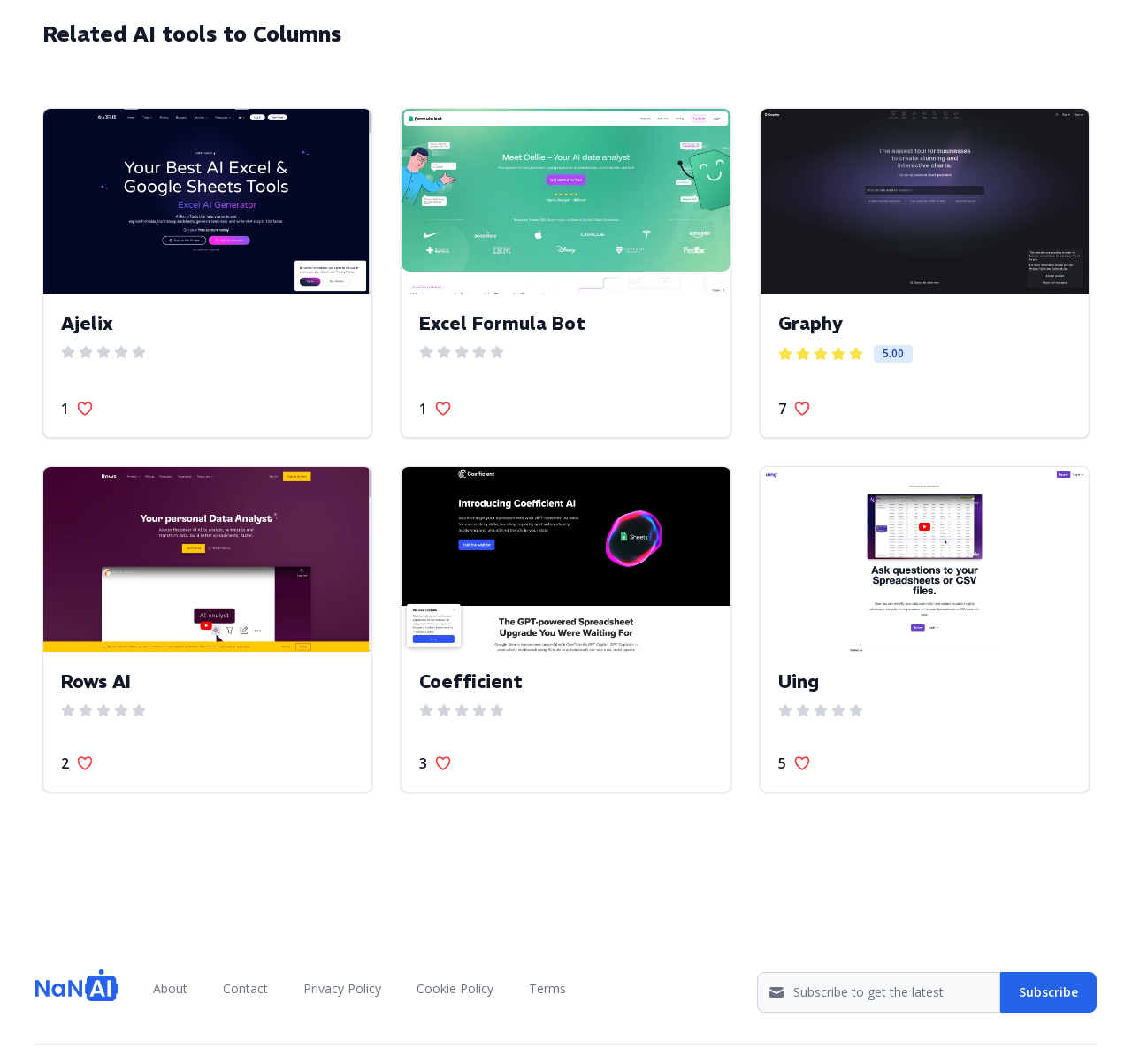Locate the coordinates of the bounding box for the clickable region that fulfills this instruction: "Click on the Graphy link".

[0.687, 0.293, 0.946, 0.316]